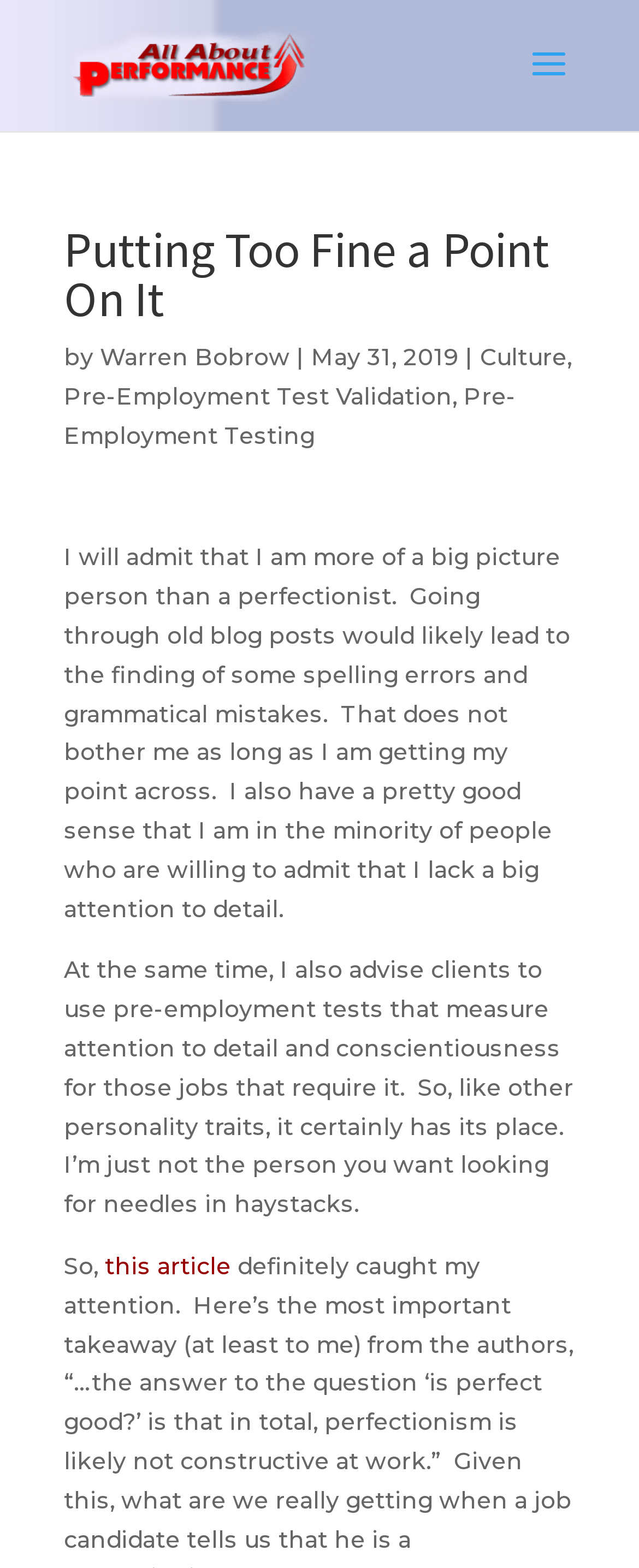Give a one-word or short phrase answer to the question: 
What is the author's name?

Warren Bobrow